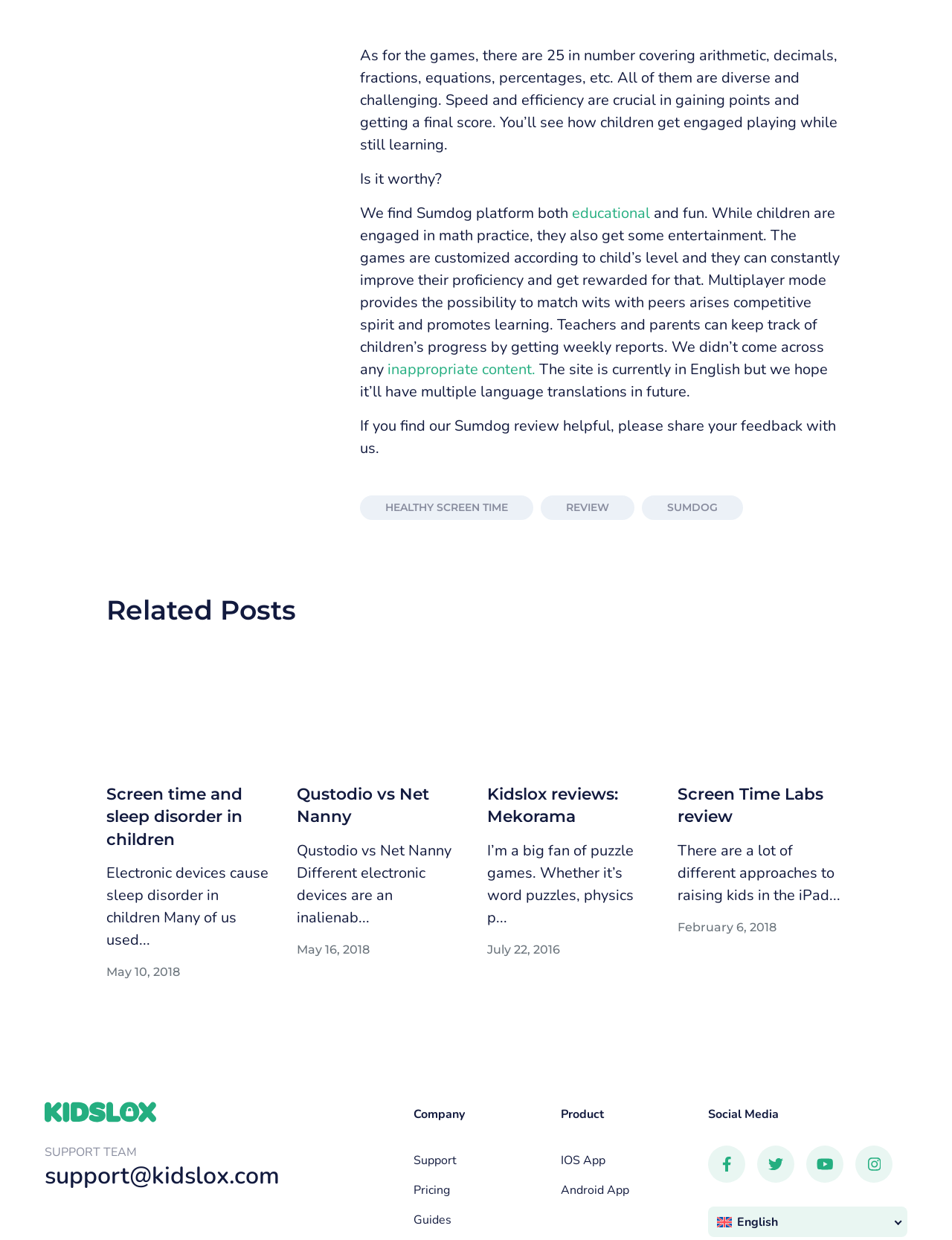Refer to the image and answer the question with as much detail as possible: Can teachers and parents track children's progress on Sumdog platform?

The text states that teachers and parents can keep track of children's progress by getting weekly reports, indicating that the platform provides a way to monitor and track the progress of children.